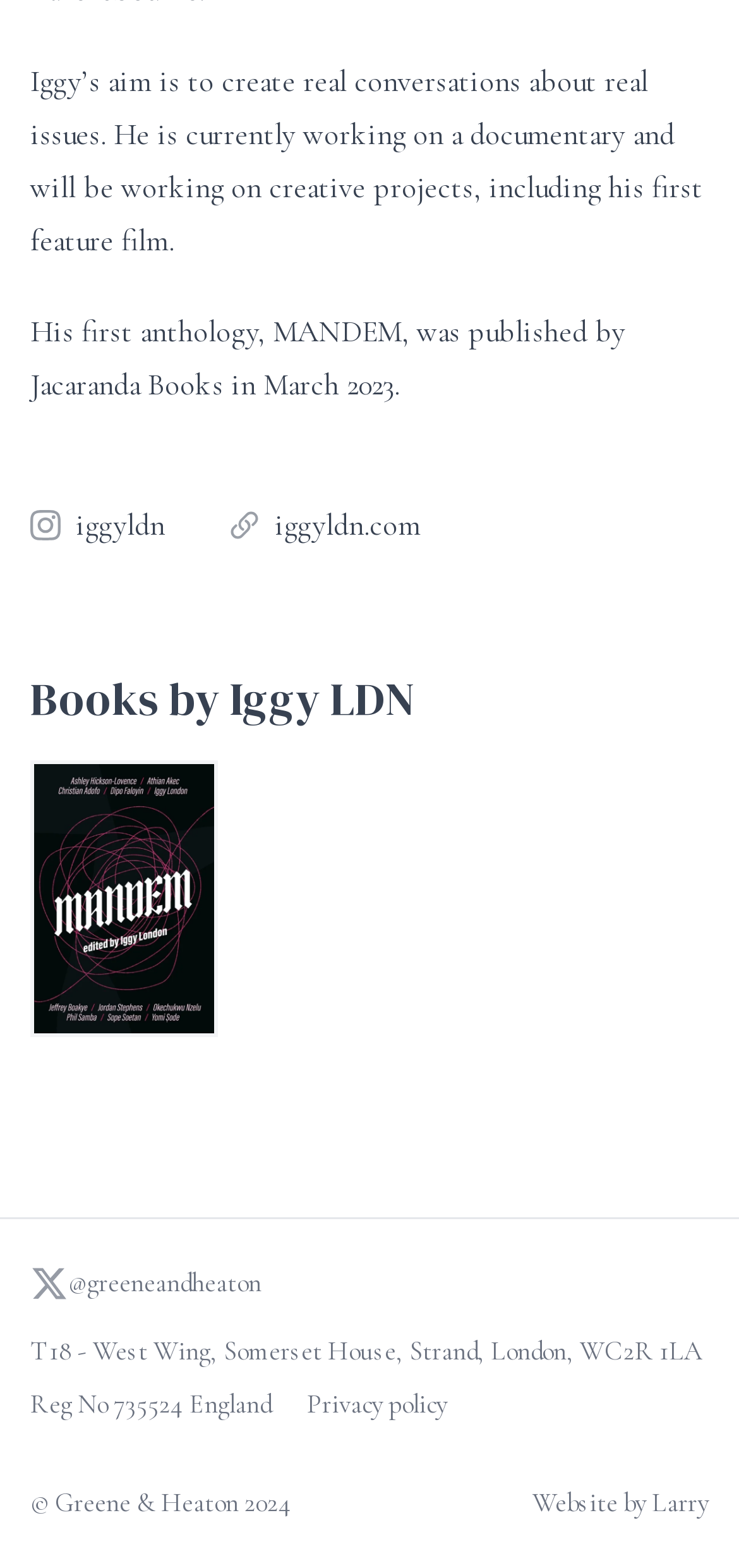Answer the question briefly using a single word or phrase: 
Who designed the website?

Larry